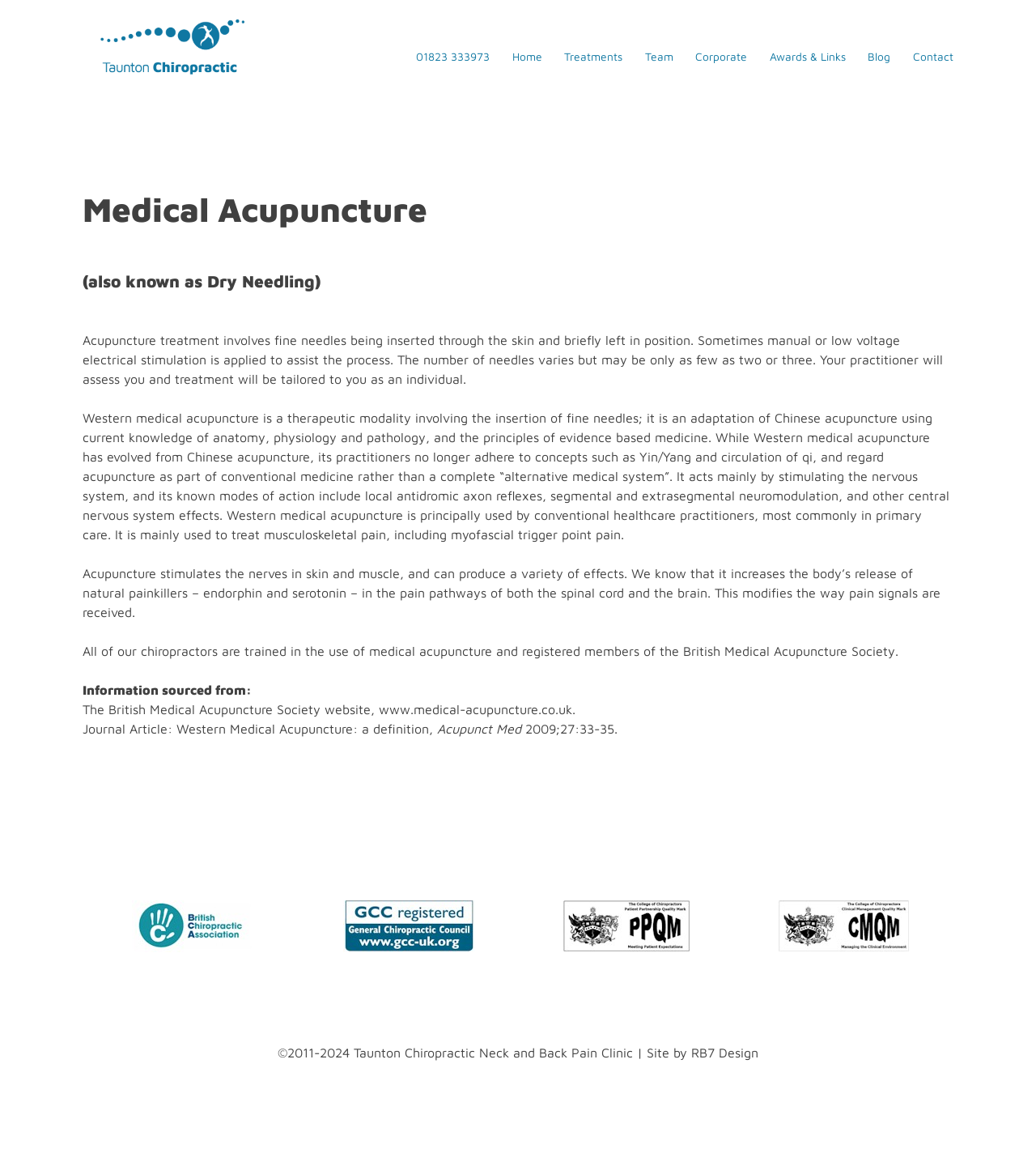What is the copyright year range for Taunton Chiropractic?
From the screenshot, supply a one-word or short-phrase answer.

2011-2024